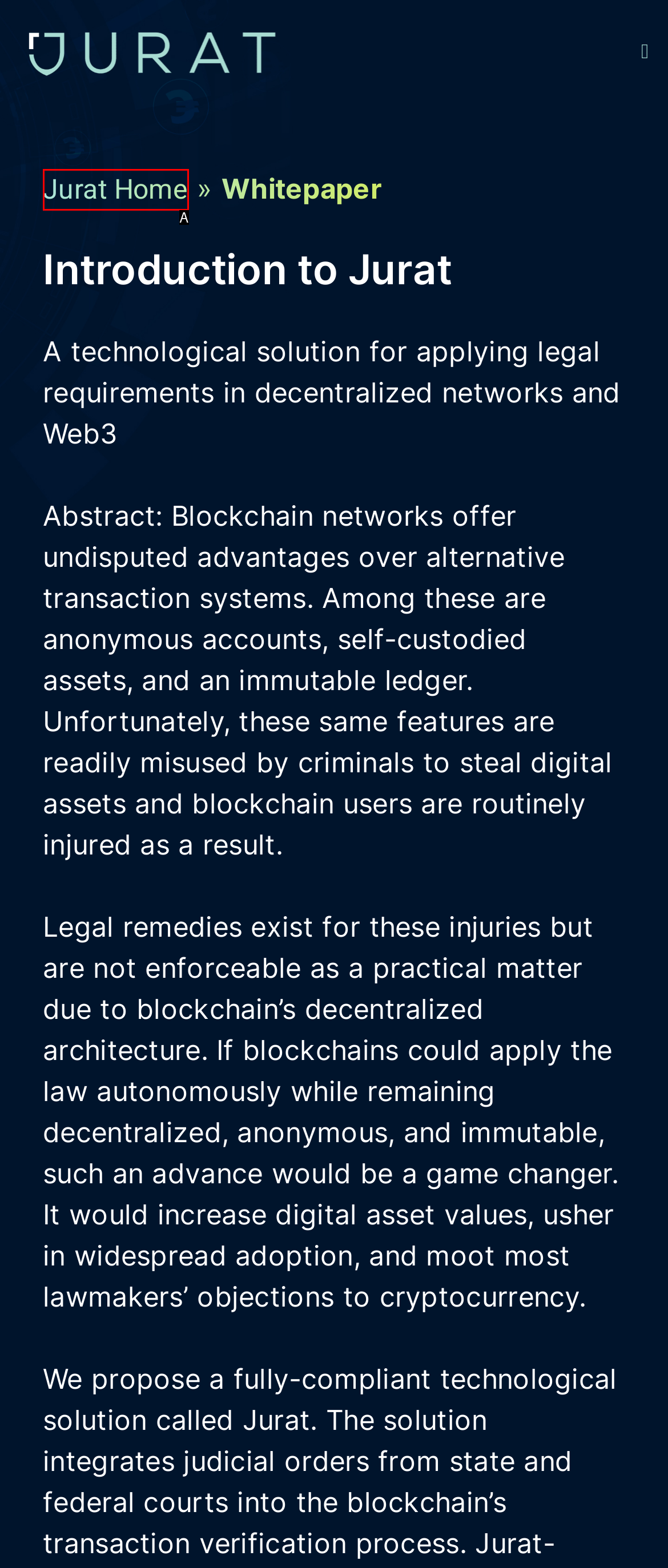Choose the HTML element that corresponds to the description: Jurat Home
Provide the answer by selecting the letter from the given choices.

A